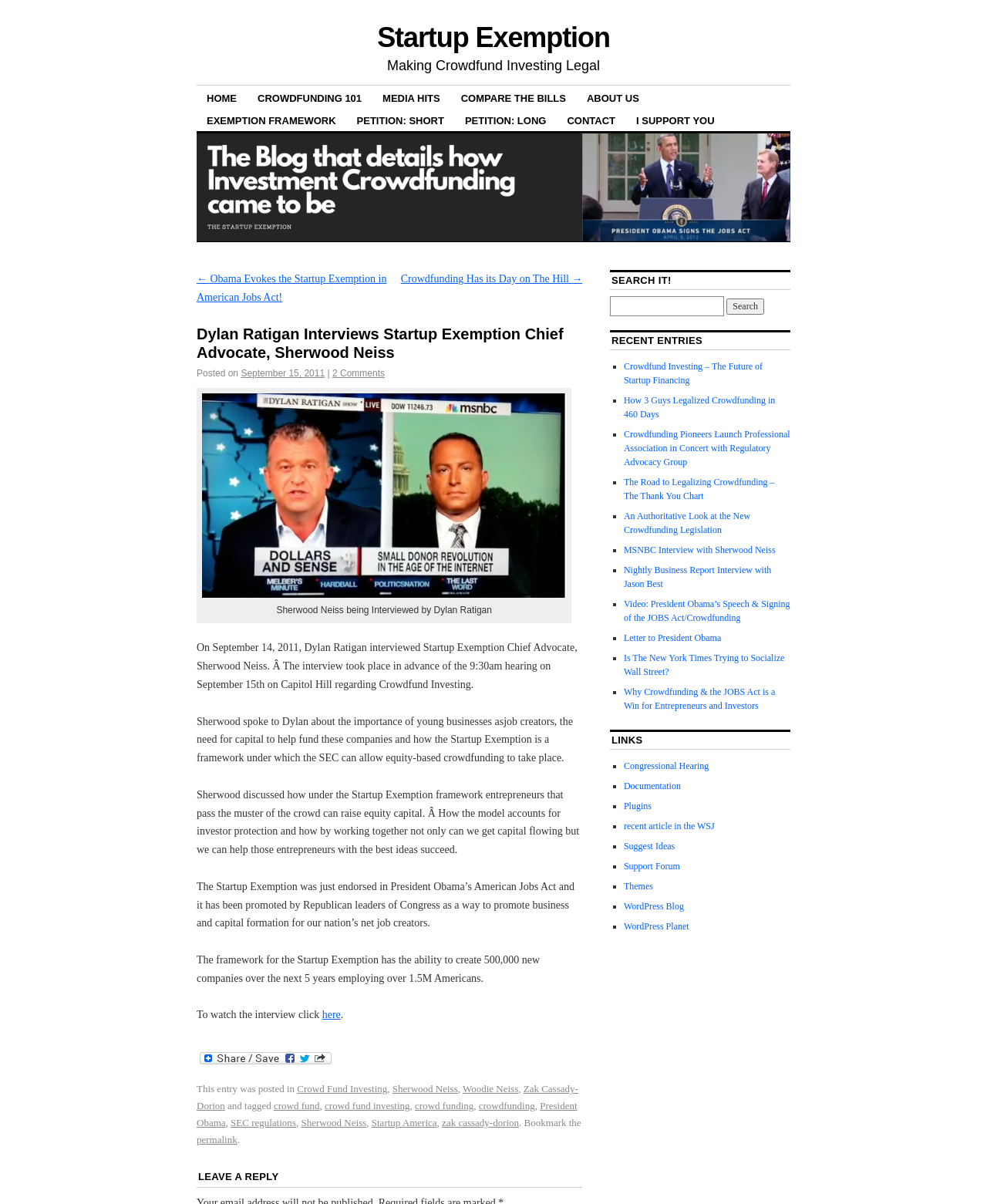Identify the bounding box coordinates of the element to click to follow this instruction: 'Search for something'. Ensure the coordinates are four float values between 0 and 1, provided as [left, top, right, bottom].

[0.618, 0.246, 0.801, 0.263]